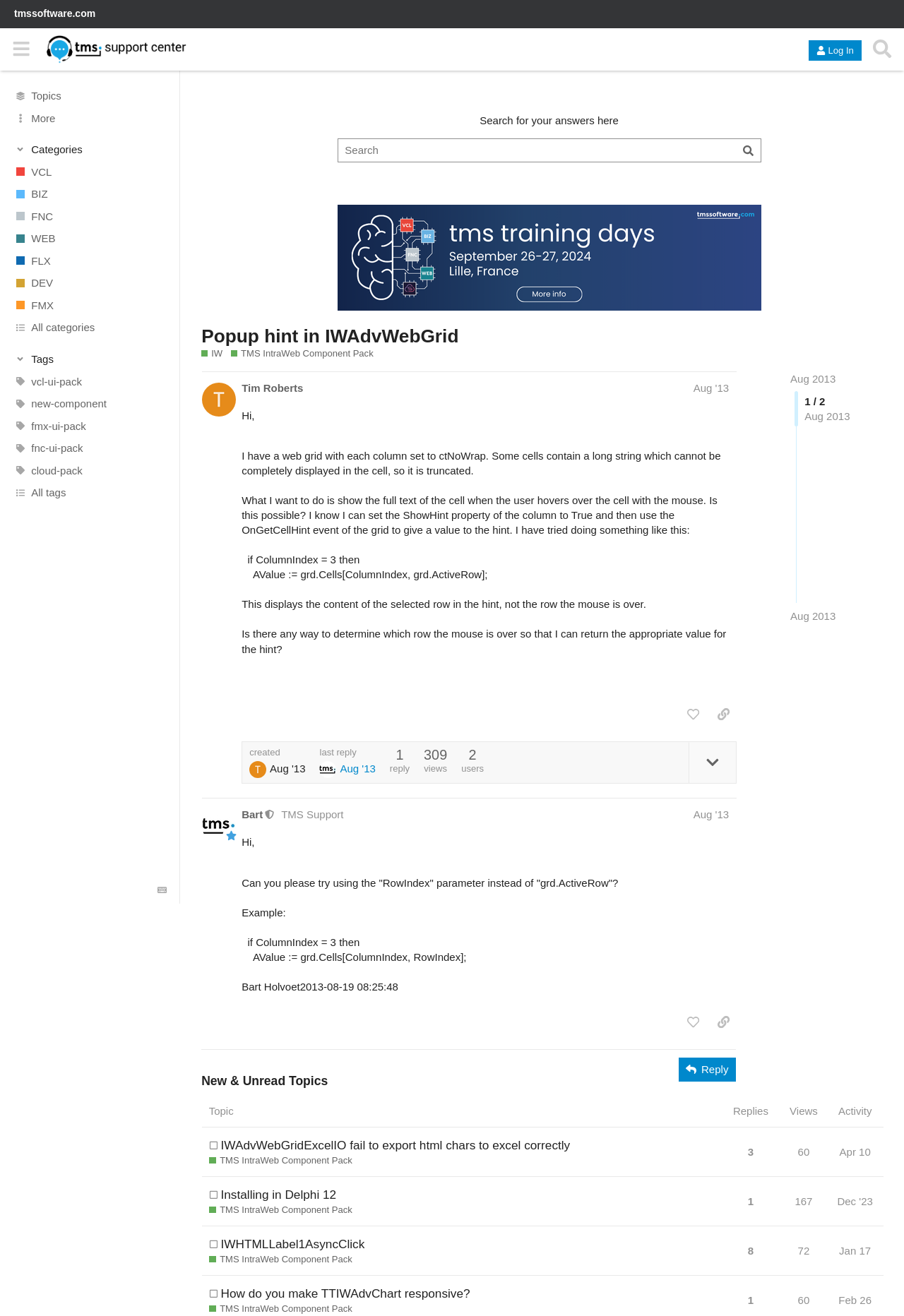Given the description "DEV", provide the bounding box coordinates of the corresponding UI element.

[0.0, 0.207, 0.199, 0.224]